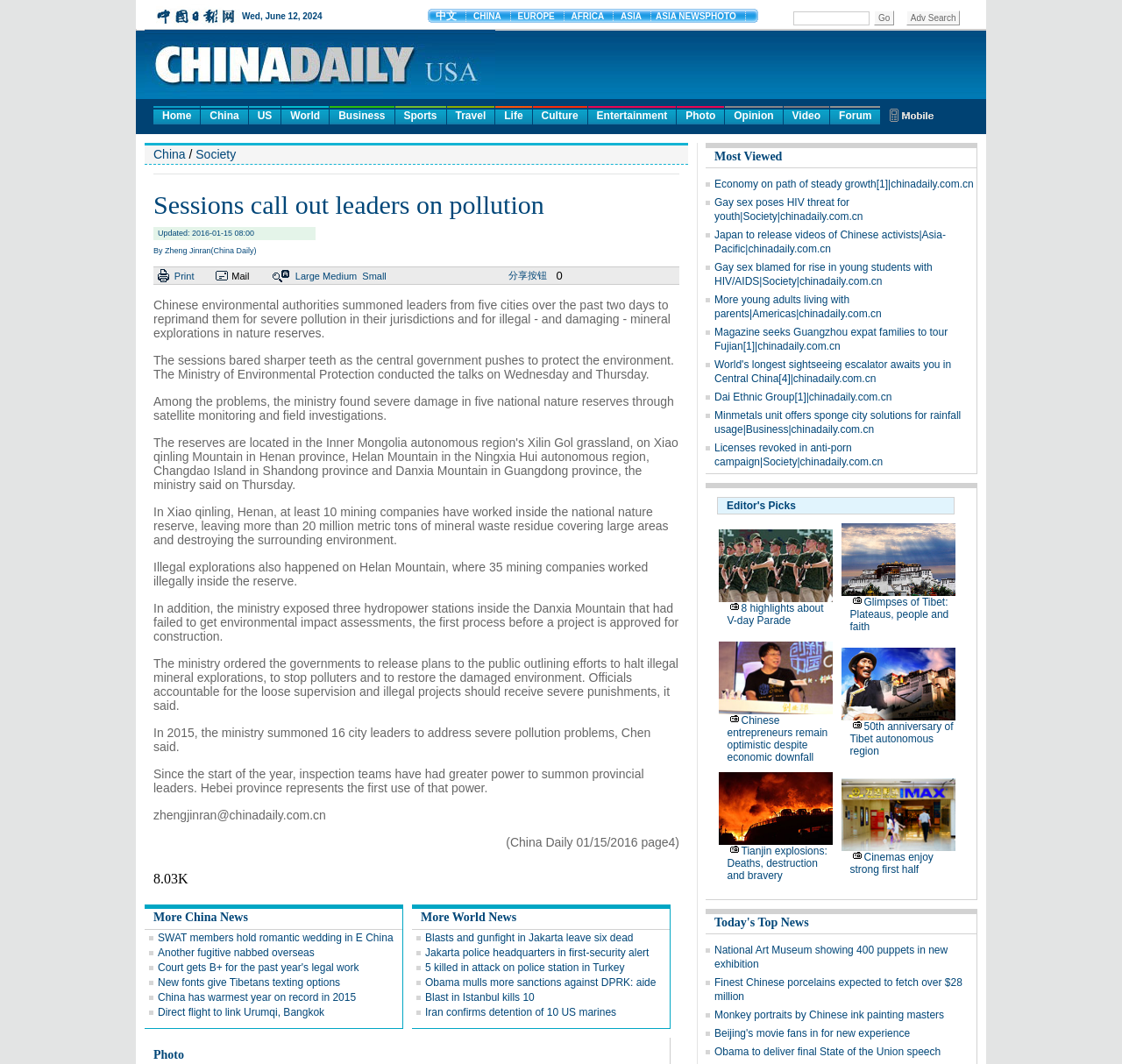Present a detailed account of what is displayed on the webpage.

This webpage is an article from China Daily, a news website, with the title "Sessions call out leaders on pollution" and a subtitle "Society". The article is about Chinese environmental authorities reprimanding leaders from five cities for severe pollution in their jurisdictions and illegal mineral explorations in nature reserves.

At the top of the page, there is a navigation menu with links to different sections of the website, including "Home", "China", "US", "World", "Business", "Sports", "Travel", "Life", "Culture", "Entertainment", "Photo", "Opinion", "Video", and "Forum". Below the navigation menu, there is a heading with the title of the article and the updated time.

The main content of the article is divided into several paragraphs, each describing a different aspect of the environmental issues in China. The text is accompanied by several links to related news articles at the bottom of the page.

On the right side of the page, there is a section with links to other news articles, including "SWAT members hold romantic wedding in E China", "Another fugitive nabbed overseas", and "Court gets B+ for the past year's legal work". There is also a section with a description list, which appears to be a list of news categories or topics.

There are several images on the page, including a logo of China Daily at the top and several icons for social media sharing and printing. The page also has a section with a font size adjustment option and a "分享按钮" (share button) at the bottom.